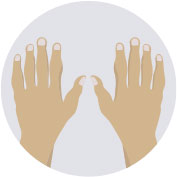Describe the image thoroughly.

The image depicts two hands positioned close together, palms facing each other, set against a light gray circular background. This visual representation suggests a focus on mindfulness, therapeutic techniques, or even an indication of a healing process. Such imagery may play a role in illustrating the importance of personal care or physical assessments related to health conditions, such as concussions, mentioned in the surrounding context of its application in medical science and treatment methods. The hands symbolize touch, connection, and interaction, emphasizing the human element in care practices.